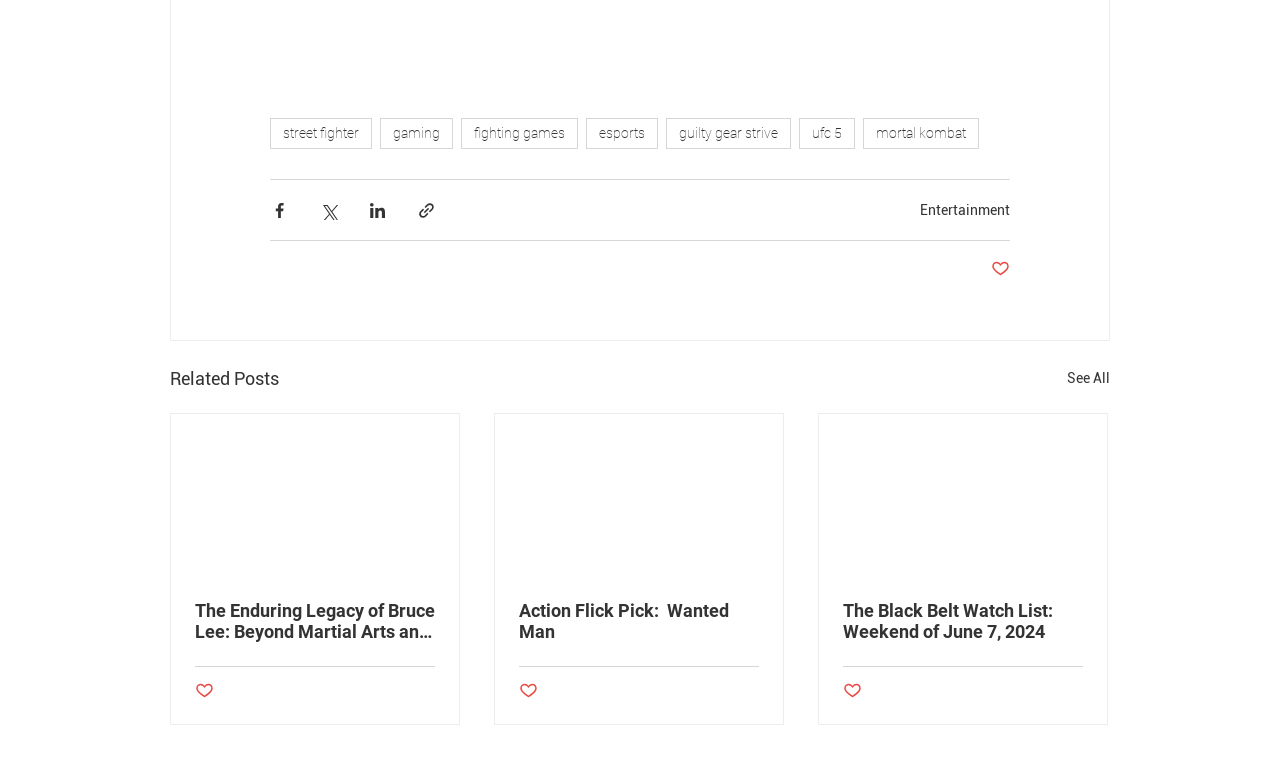Indicate the bounding box coordinates of the clickable region to achieve the following instruction: "Share via Facebook."

[0.211, 0.263, 0.226, 0.288]